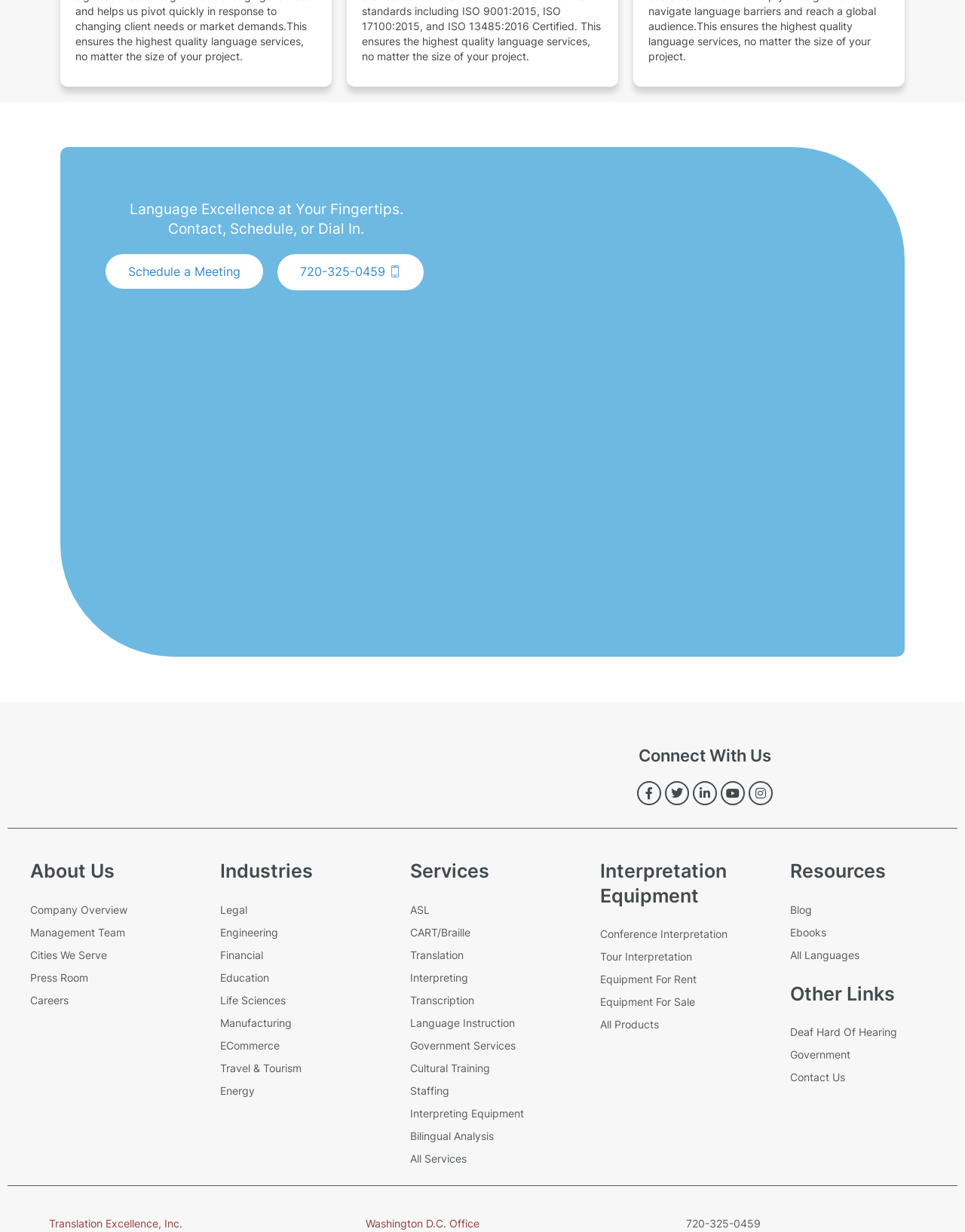Identify the bounding box coordinates of the clickable section necessary to follow the following instruction: "Contact Us". The coordinates should be presented as four float numbers from 0 to 1, i.e., [left, top, right, bottom].

[0.662, 0.605, 0.799, 0.621]